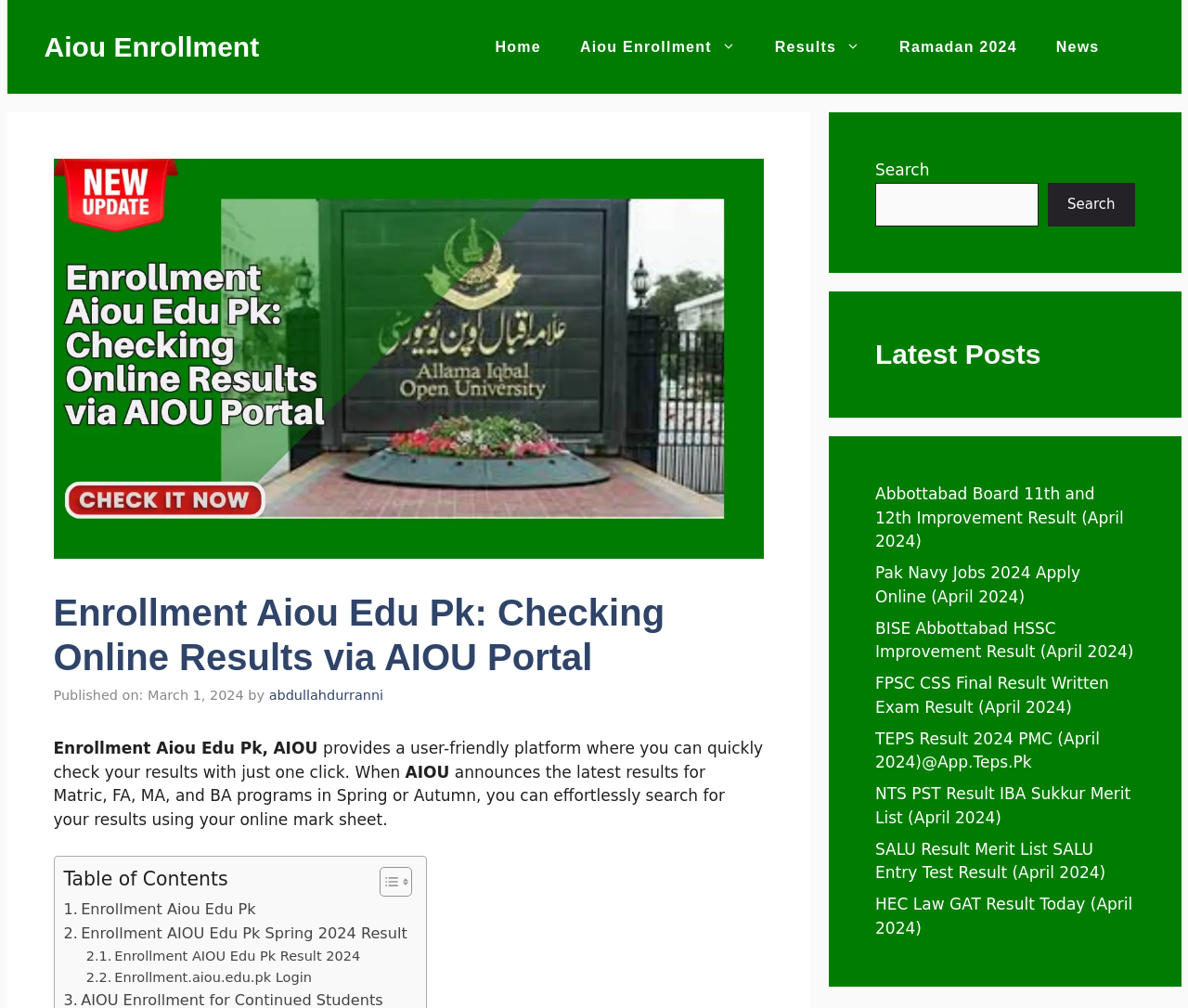Use a single word or phrase to answer the question:
What can you do with just one click?

Check your results